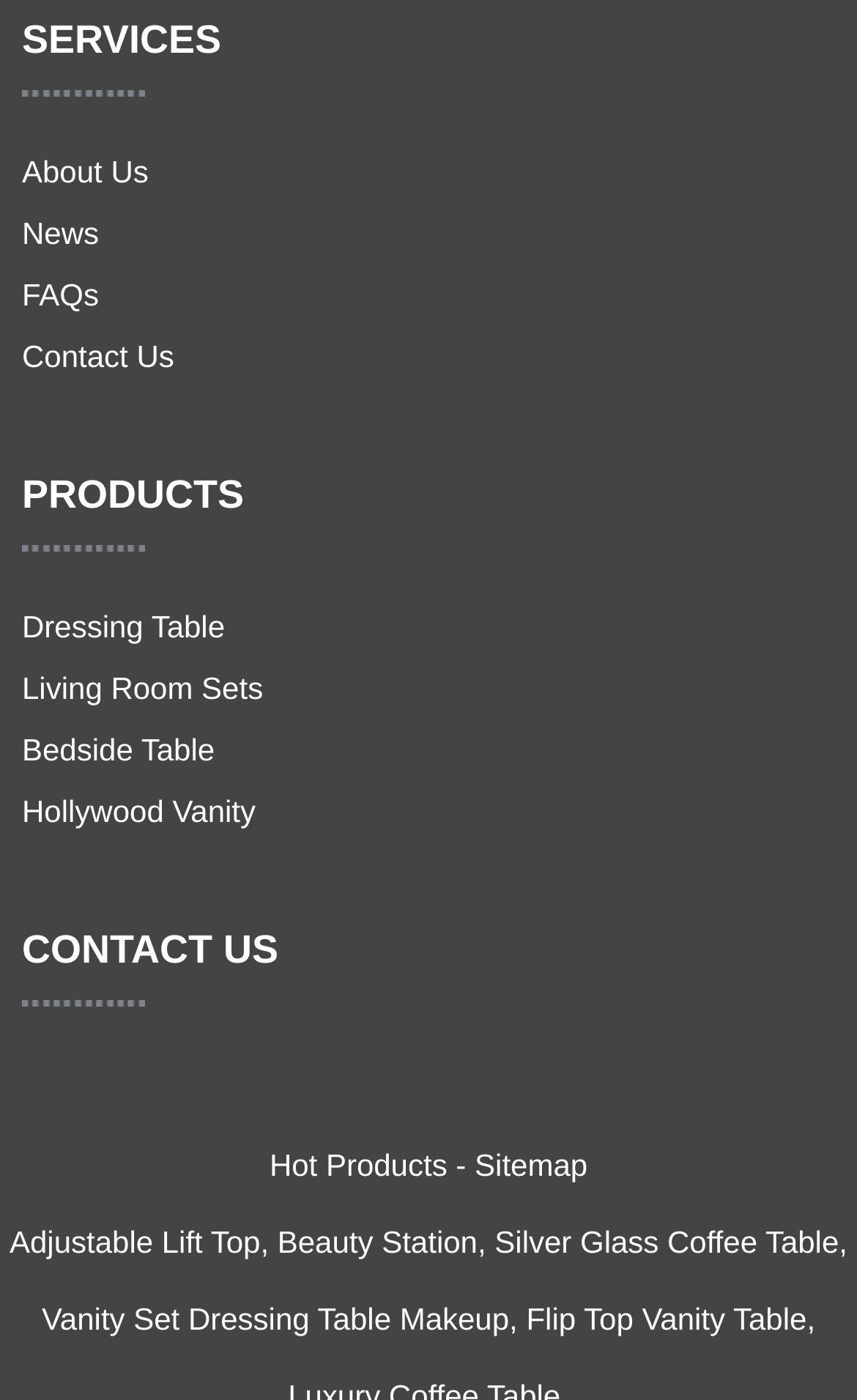Identify the bounding box coordinates for the element that needs to be clicked to fulfill this instruction: "view Dressing Table products". Provide the coordinates in the format of four float numbers between 0 and 1: [left, top, right, bottom].

[0.026, 0.435, 0.262, 0.46]